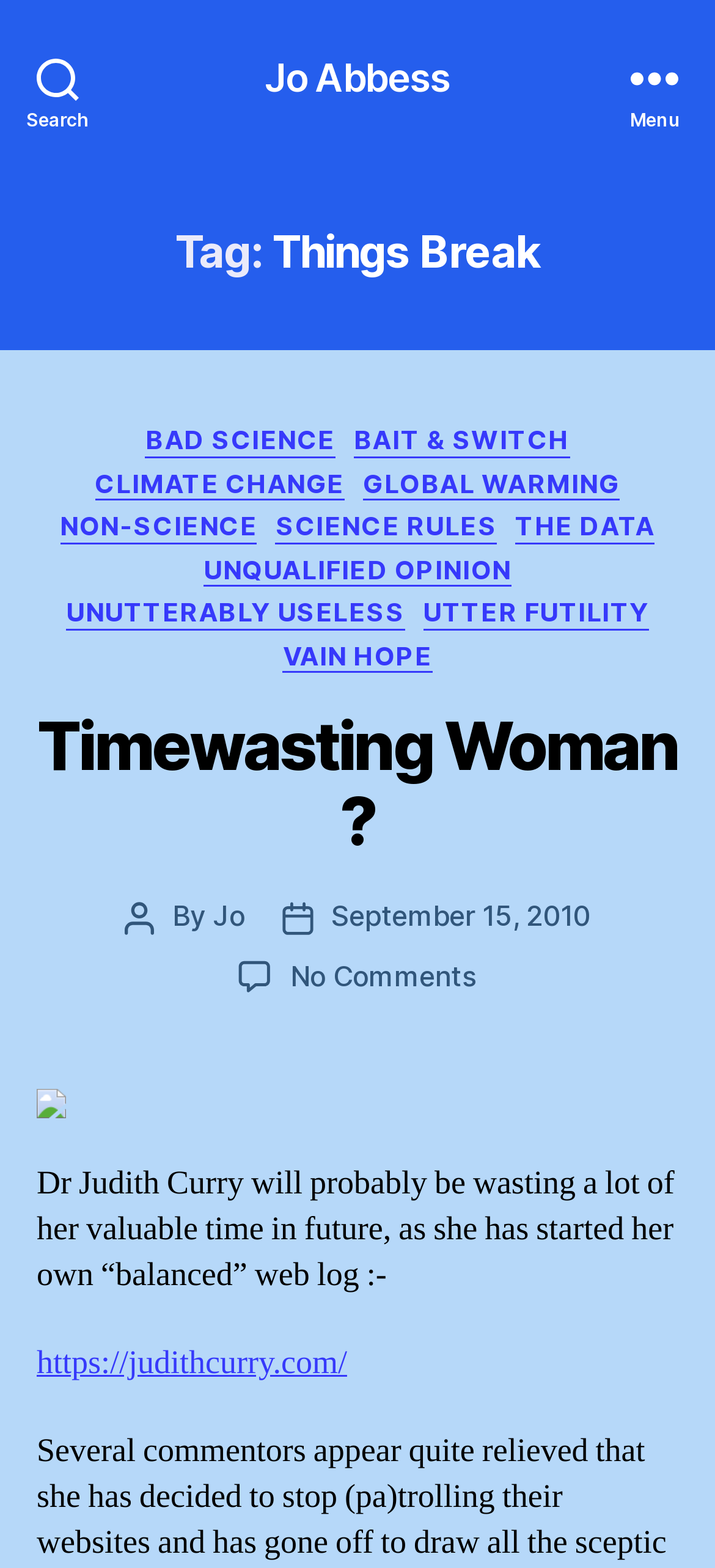Highlight the bounding box coordinates of the element that should be clicked to carry out the following instruction: "Search for something". The coordinates must be given as four float numbers ranging from 0 to 1, i.e., [left, top, right, bottom].

None